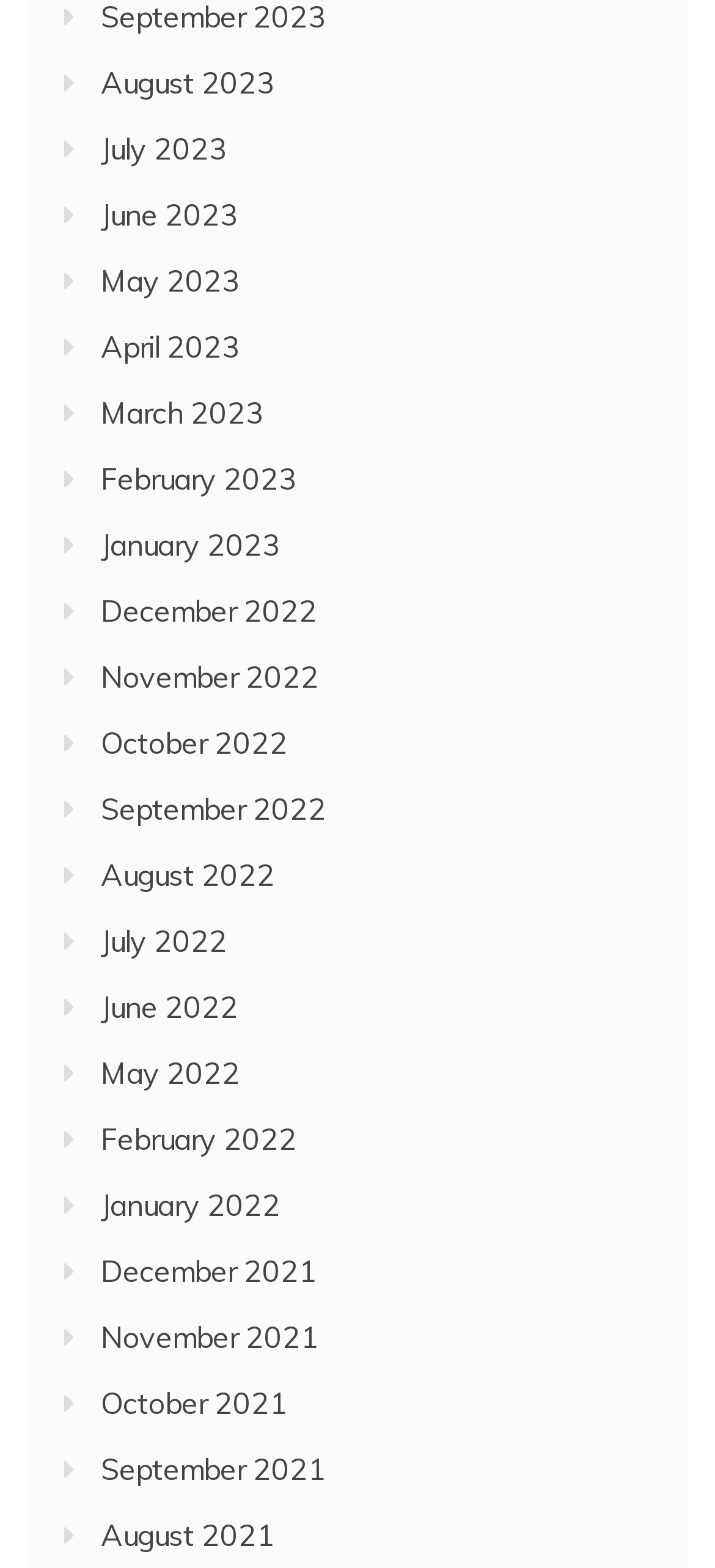Please identify the coordinates of the bounding box for the clickable region that will accomplish this instruction: "go to July 2022".

[0.141, 0.588, 0.318, 0.612]